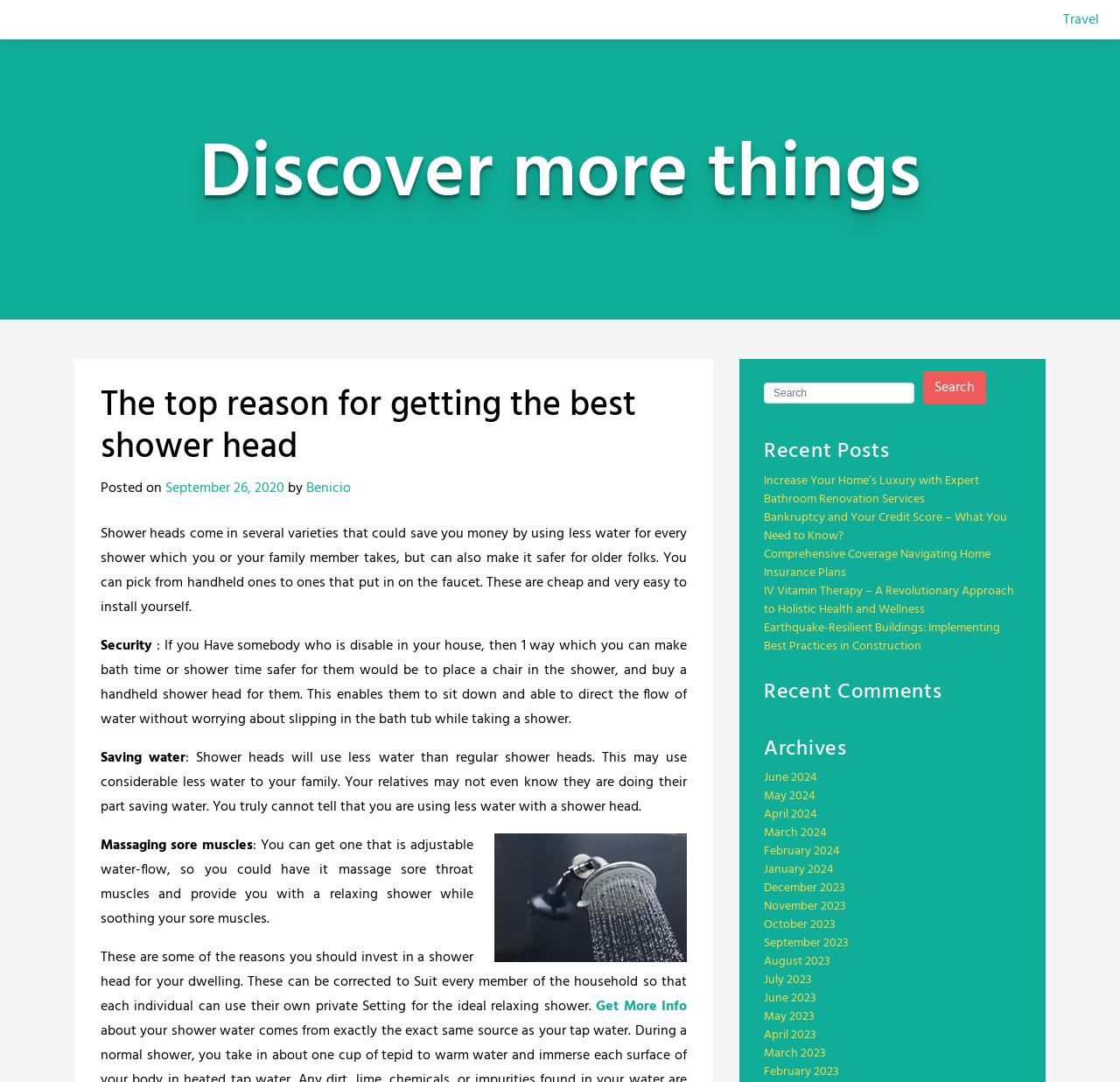Locate the bounding box coordinates of the element I should click to achieve the following instruction: "Read the article about bathroom renovation".

[0.682, 0.435, 0.874, 0.471]